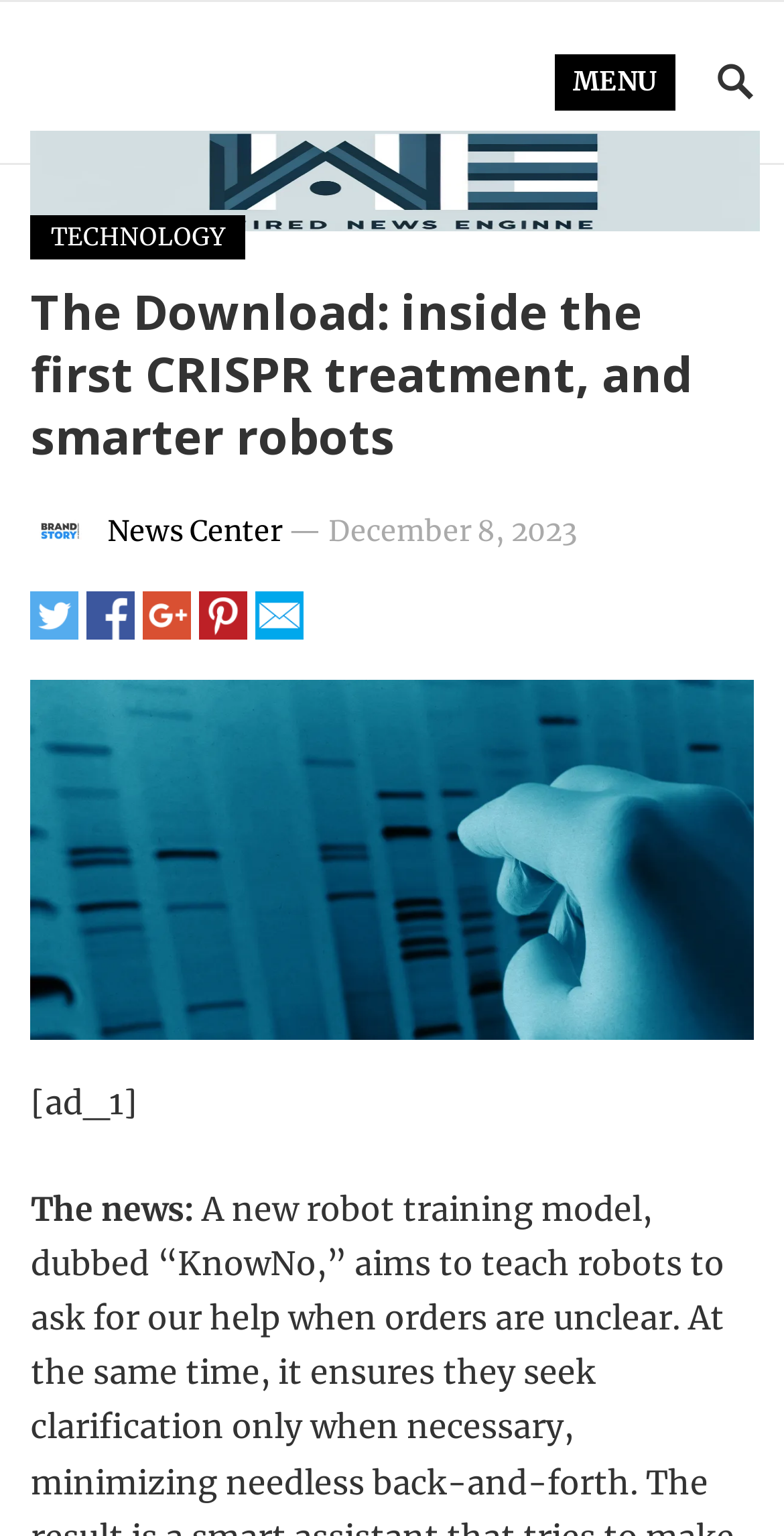Based on the image, give a detailed response to the question: What is the category of the news article?

I can determine the category of the news article by looking at the link 'TECHNOLOGY' in the top navigation menu, which suggests that the news article is related to technology.